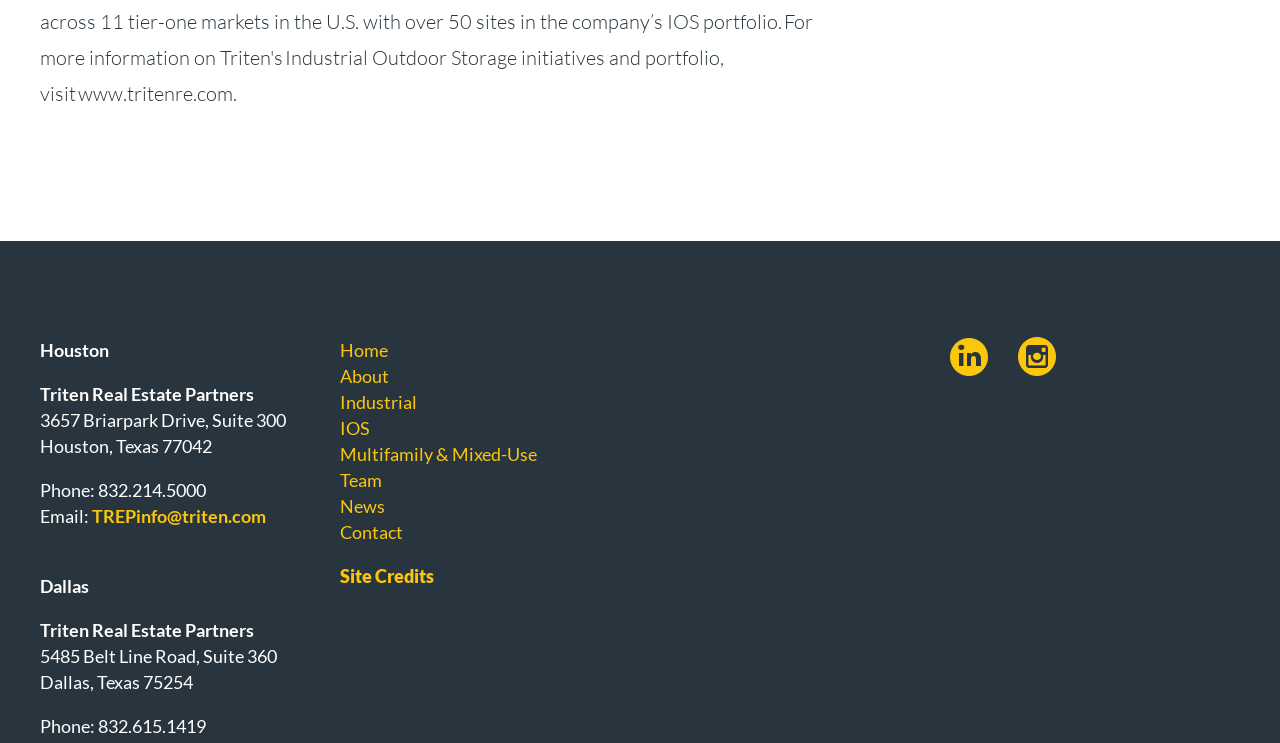What is the company name?
From the screenshot, provide a brief answer in one word or phrase.

Triten Real Estate Partners